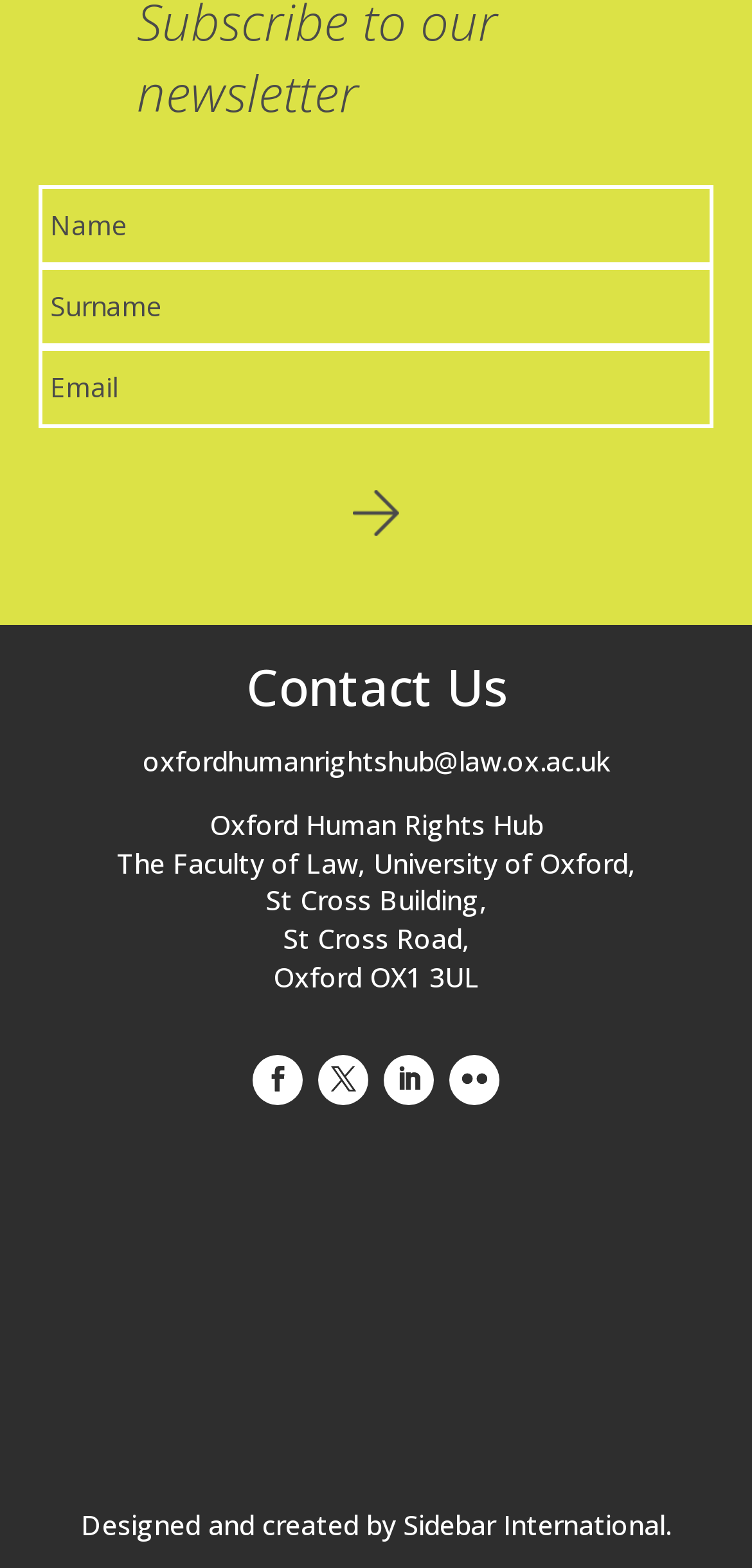Find the bounding box coordinates for the element that must be clicked to complete the instruction: "Enter first name". The coordinates should be four float numbers between 0 and 1, indicated as [left, top, right, bottom].

[0.051, 0.118, 0.949, 0.17]